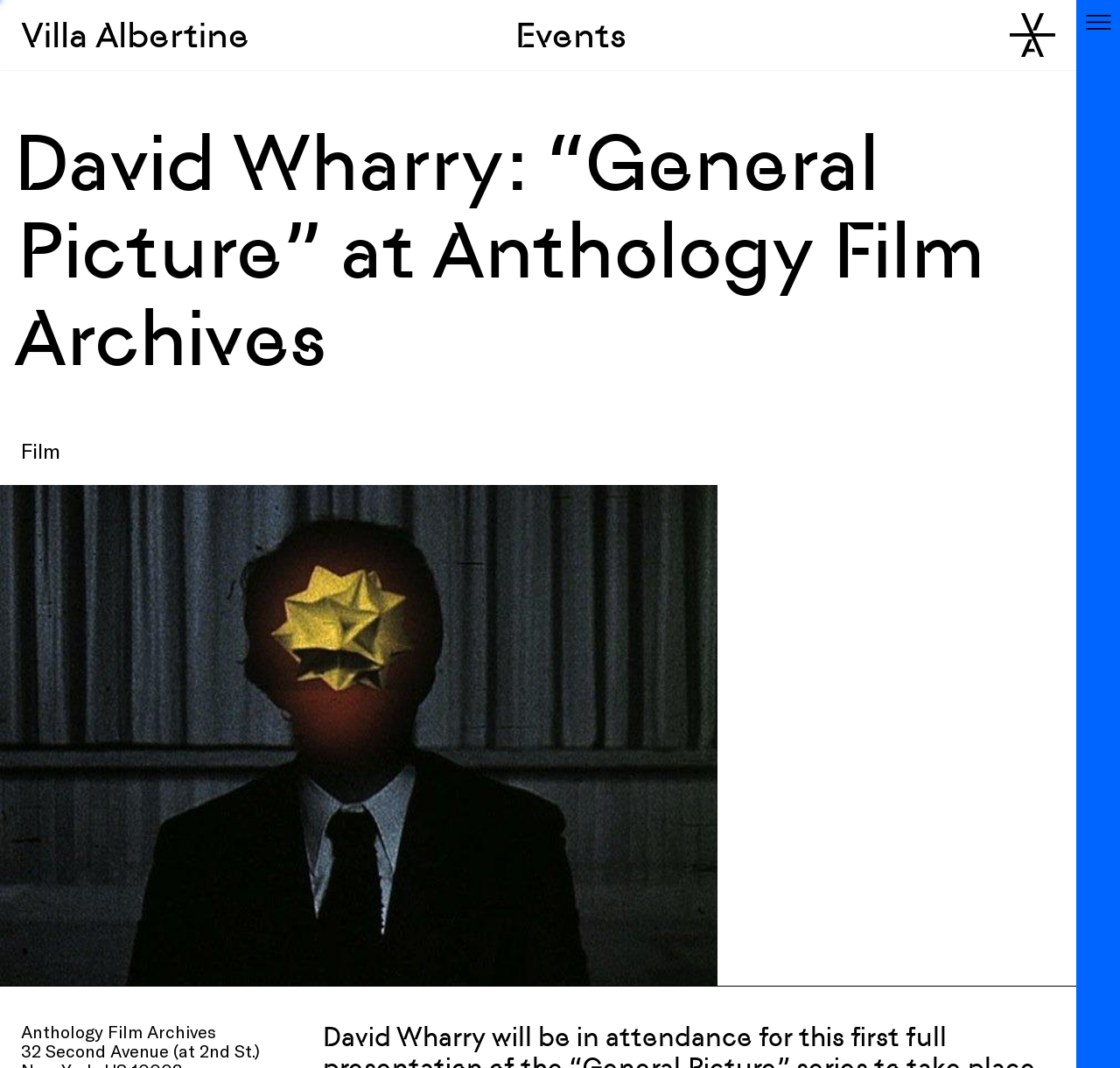Is there a navigation button on the webpage?
Analyze the image and provide a thorough answer to the question.

I found the answer by looking at the button element with the text 'Toggle navigation'. This suggests that there is a navigation button on the webpage that can be toggled.